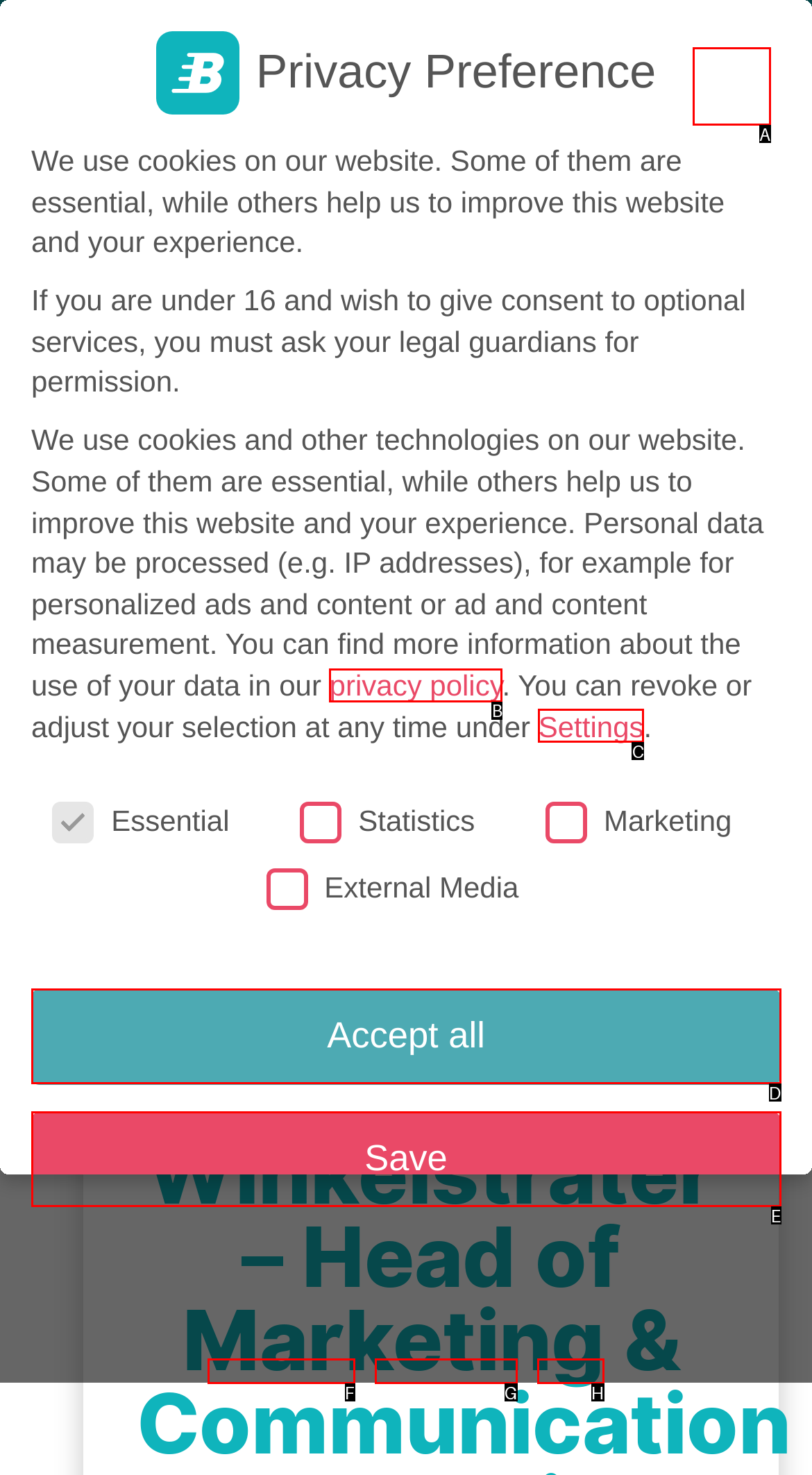Given the task: Toggle the Menu, indicate which boxed UI element should be clicked. Provide your answer using the letter associated with the correct choice.

A